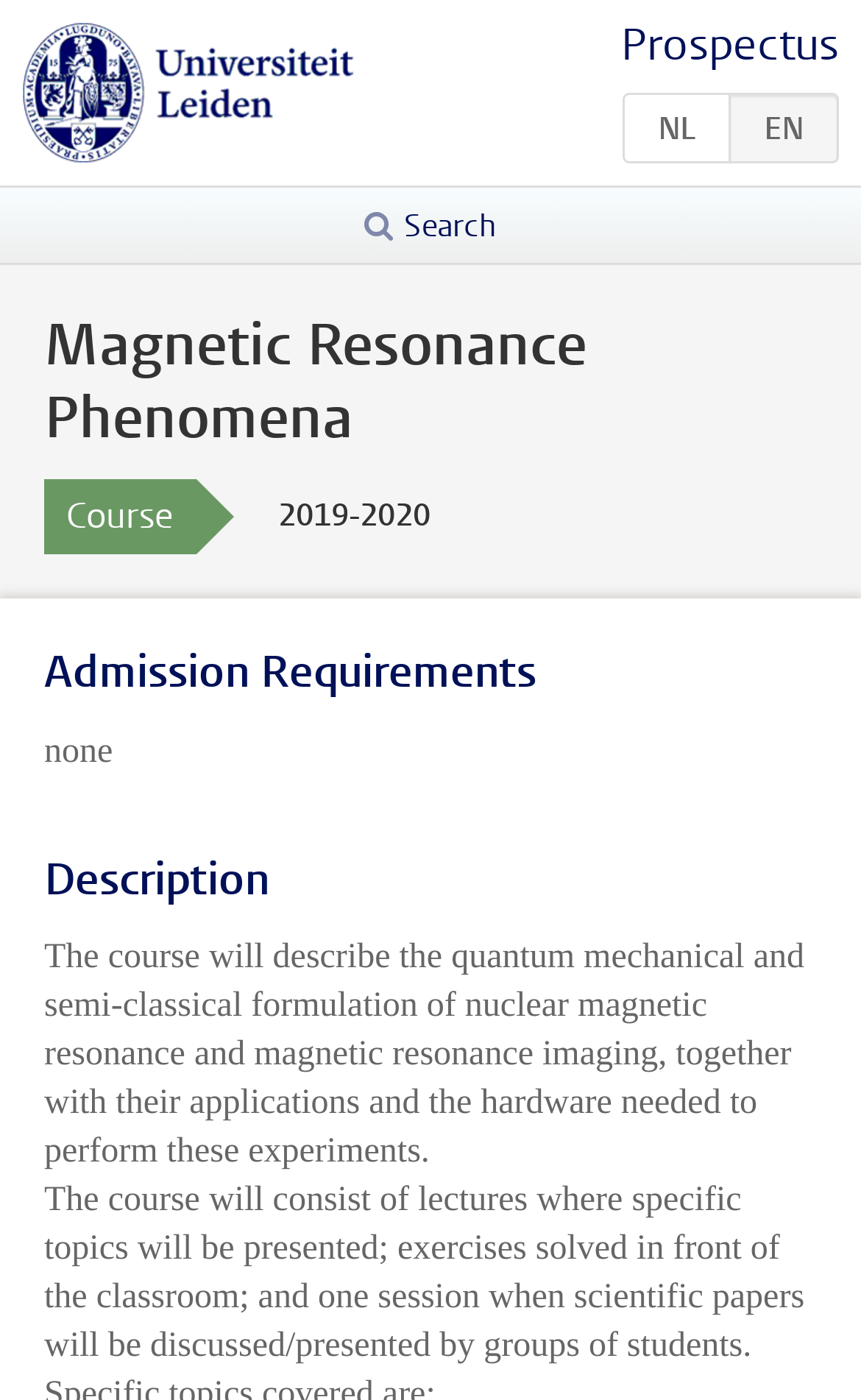What is the focus of the course description? Based on the screenshot, please respond with a single word or phrase.

Quantum mechanical and semi-classical formulation